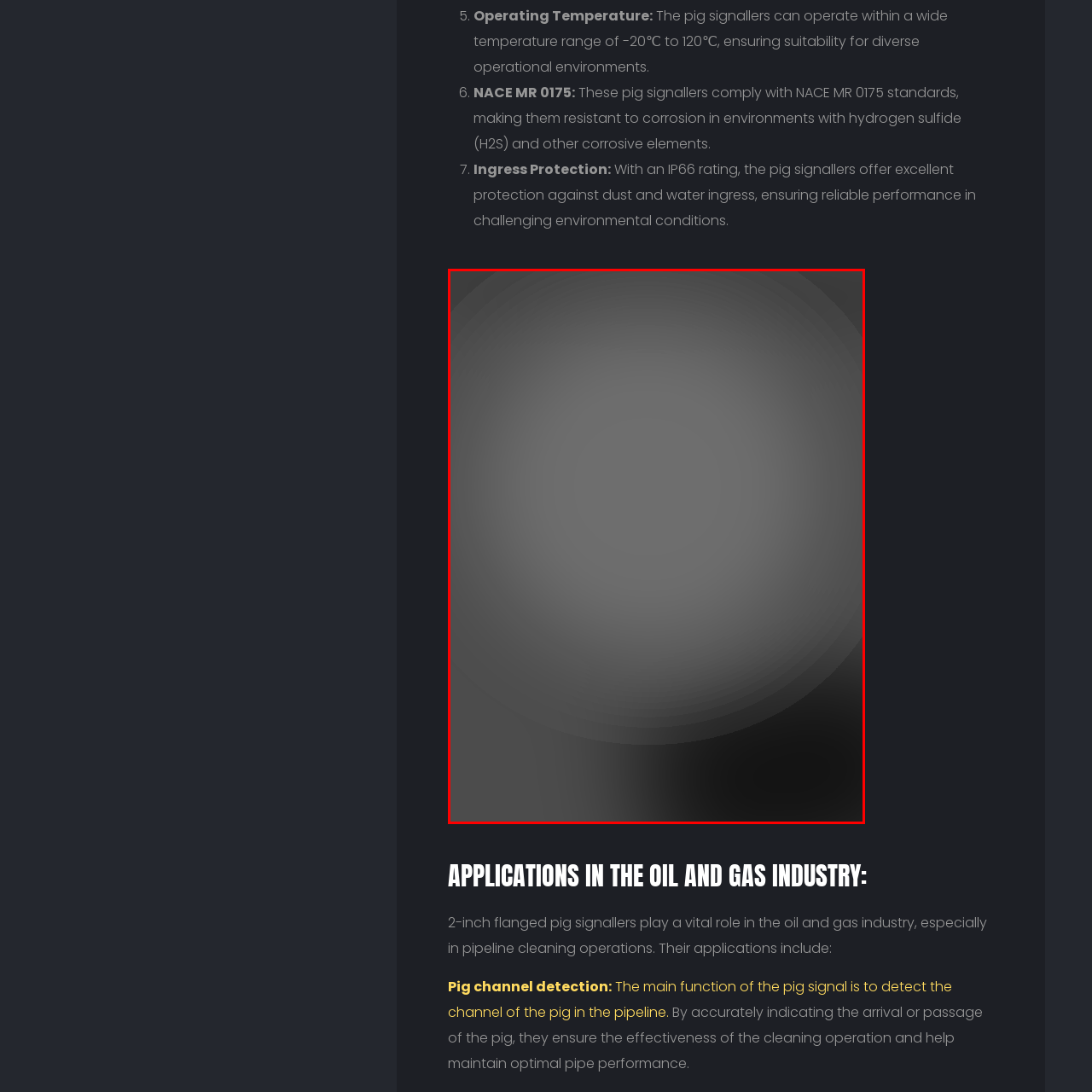Give a comprehensive caption for the image marked by the red rectangle.

The image features a flange, likely used in the context of pipeline systems, particularly for 2-inch flanged pig signallers. These components are essential in the oil and gas industry, facilitating pipeline cleaning operations. The flange serves as a connection point, ensuring durability and reliability in challenging environments. Inherent to their design is a commitment to withstand rigorous operational conditions, which is paramount for maintaining optimal pipe performance and ensuring the effectiveness of cleaning tasks within extensive pipeline networks.